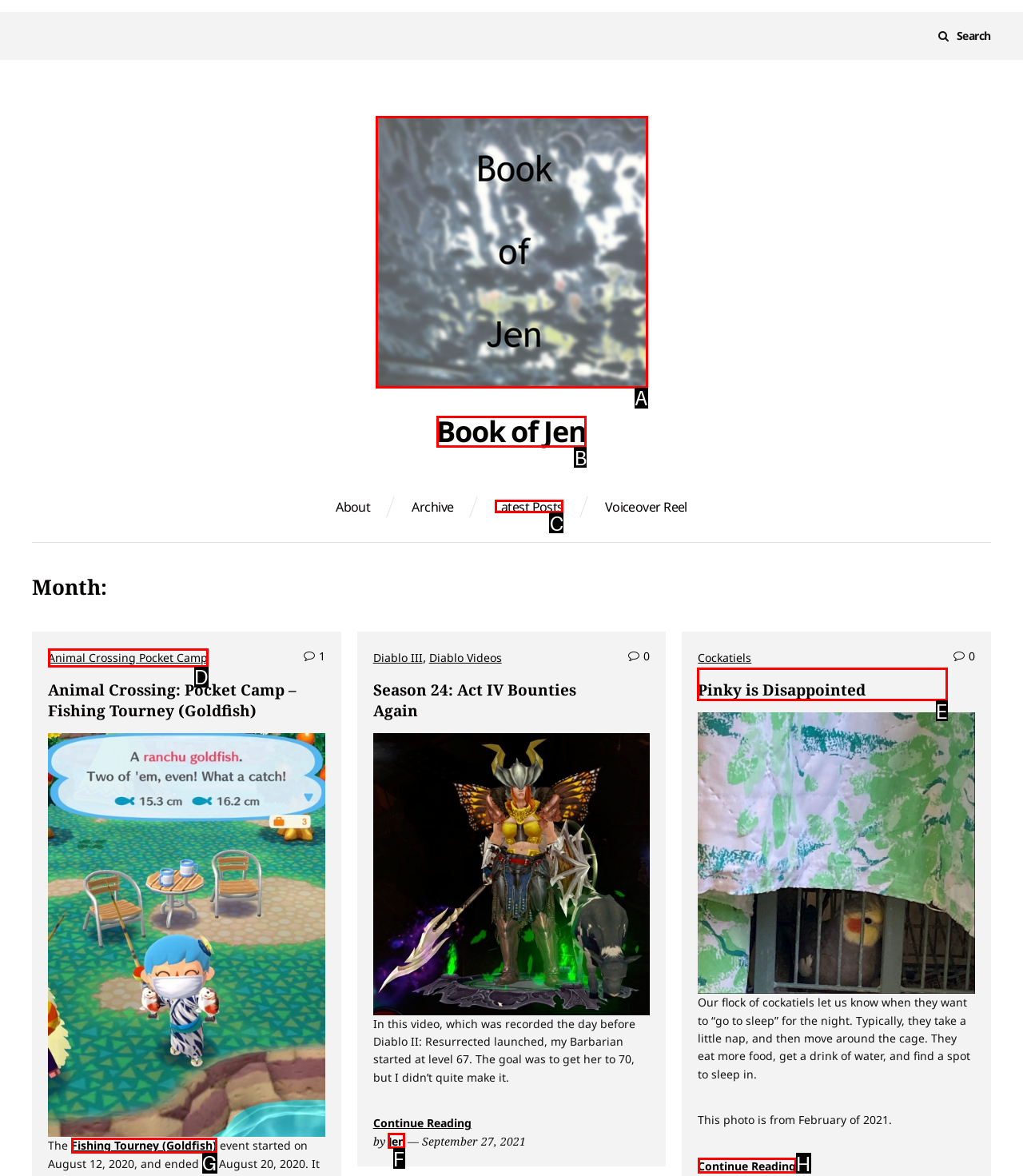What option should I click on to execute the task: Contact the City's GIS/Addressing Office? Give the letter from the available choices.

None